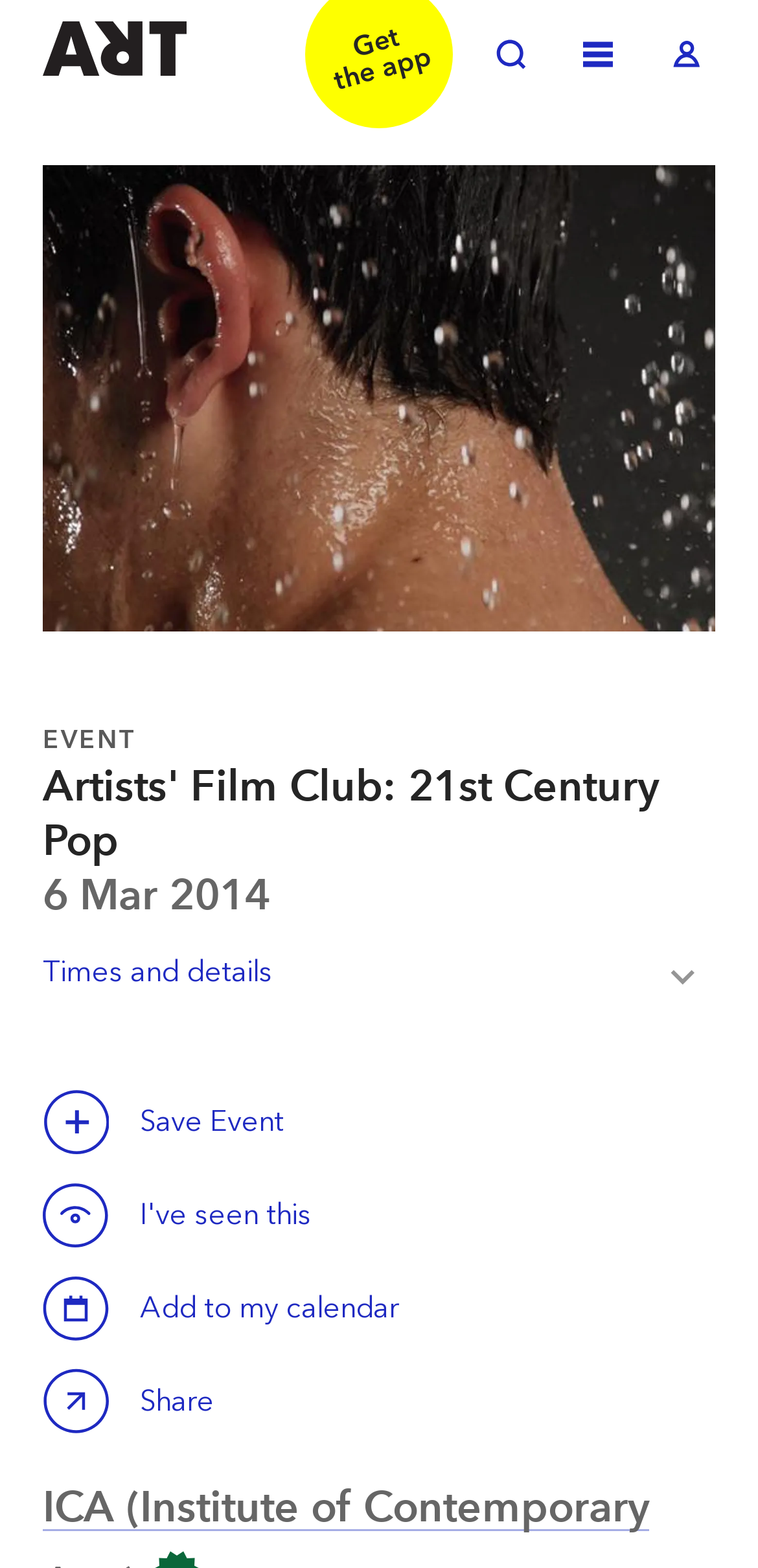What is the main heading of this webpage? Please extract and provide it.

Artists' Film Club: 21st Century Pop